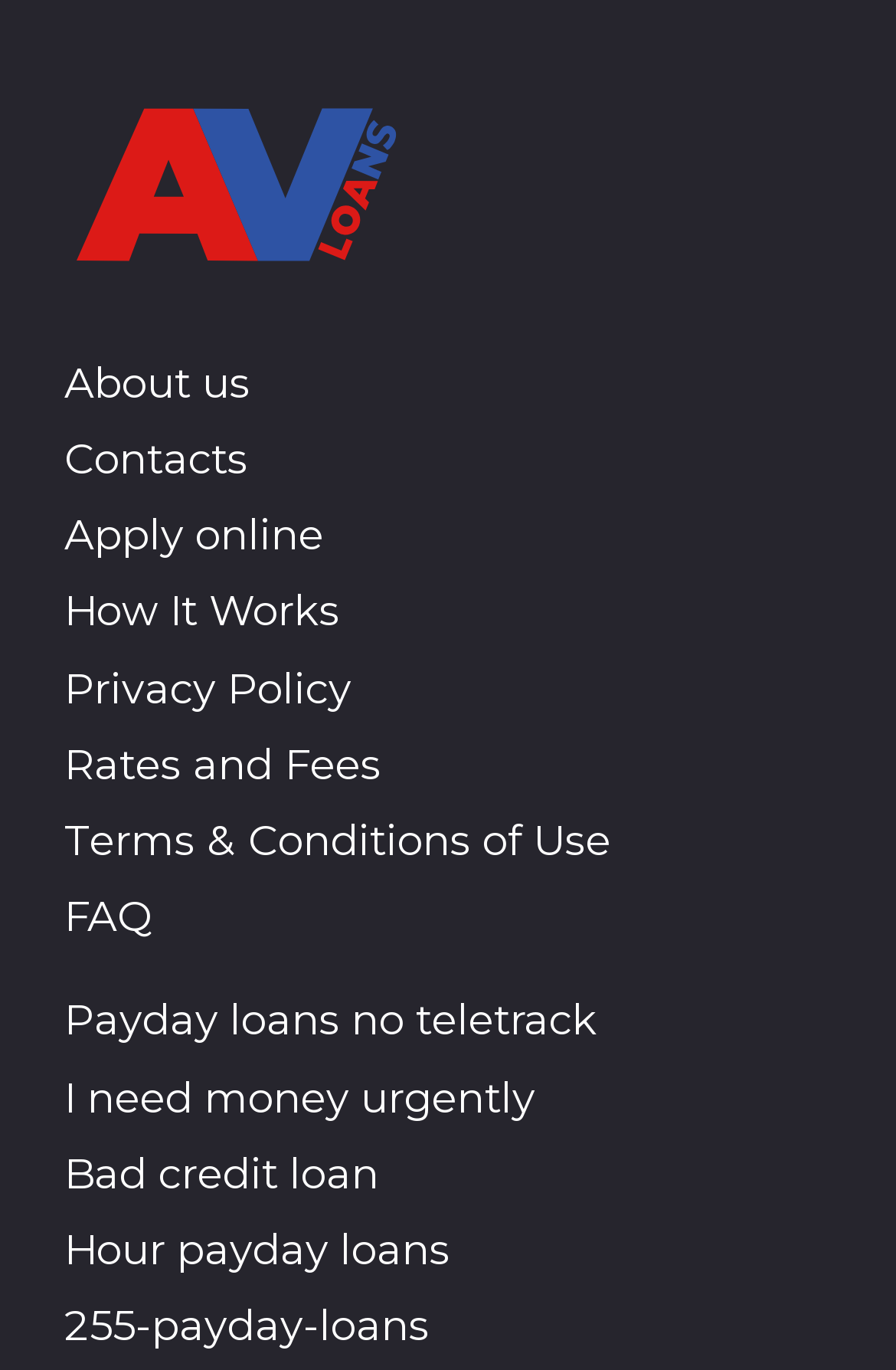Is there a link to the website's terms and conditions?
Using the image, give a concise answer in the form of a single word or short phrase.

Yes